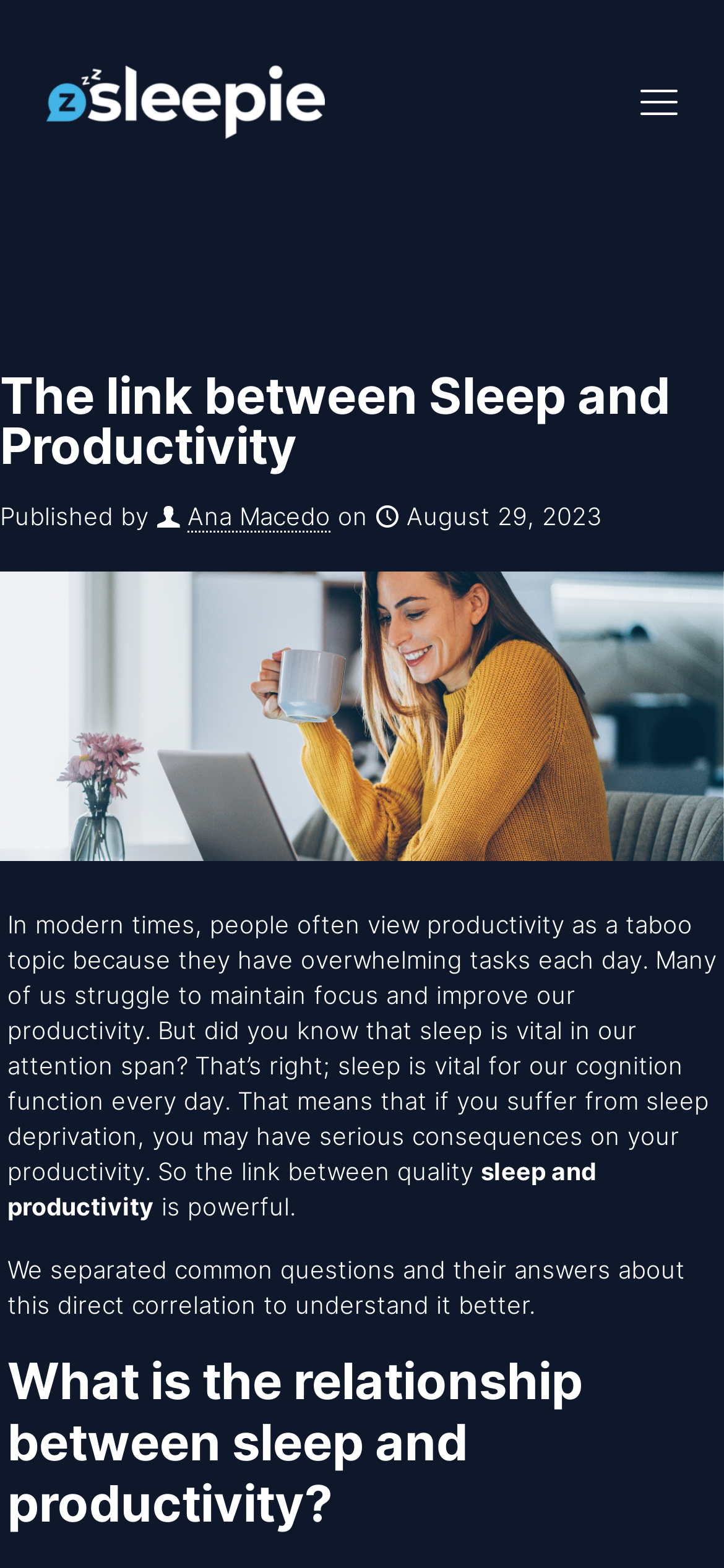What is the purpose of the article?
Respond with a short answer, either a single word or a phrase, based on the image.

To understand the link between sleep and productivity